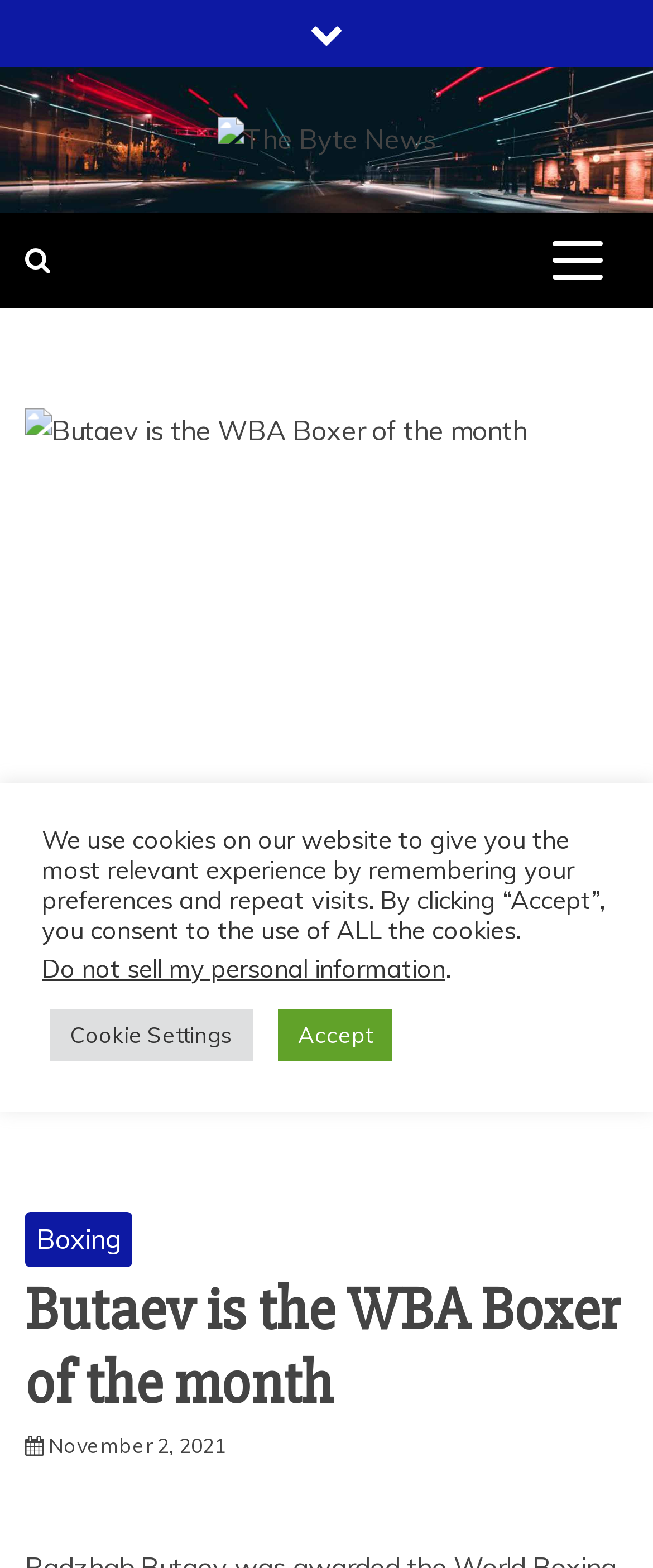Using the webpage screenshot and the element description Cookie Settings, determine the bounding box coordinates. Specify the coordinates in the format (top-left x, top-left y, bottom-right x, bottom-right y) with values ranging from 0 to 1.

[0.077, 0.644, 0.387, 0.677]